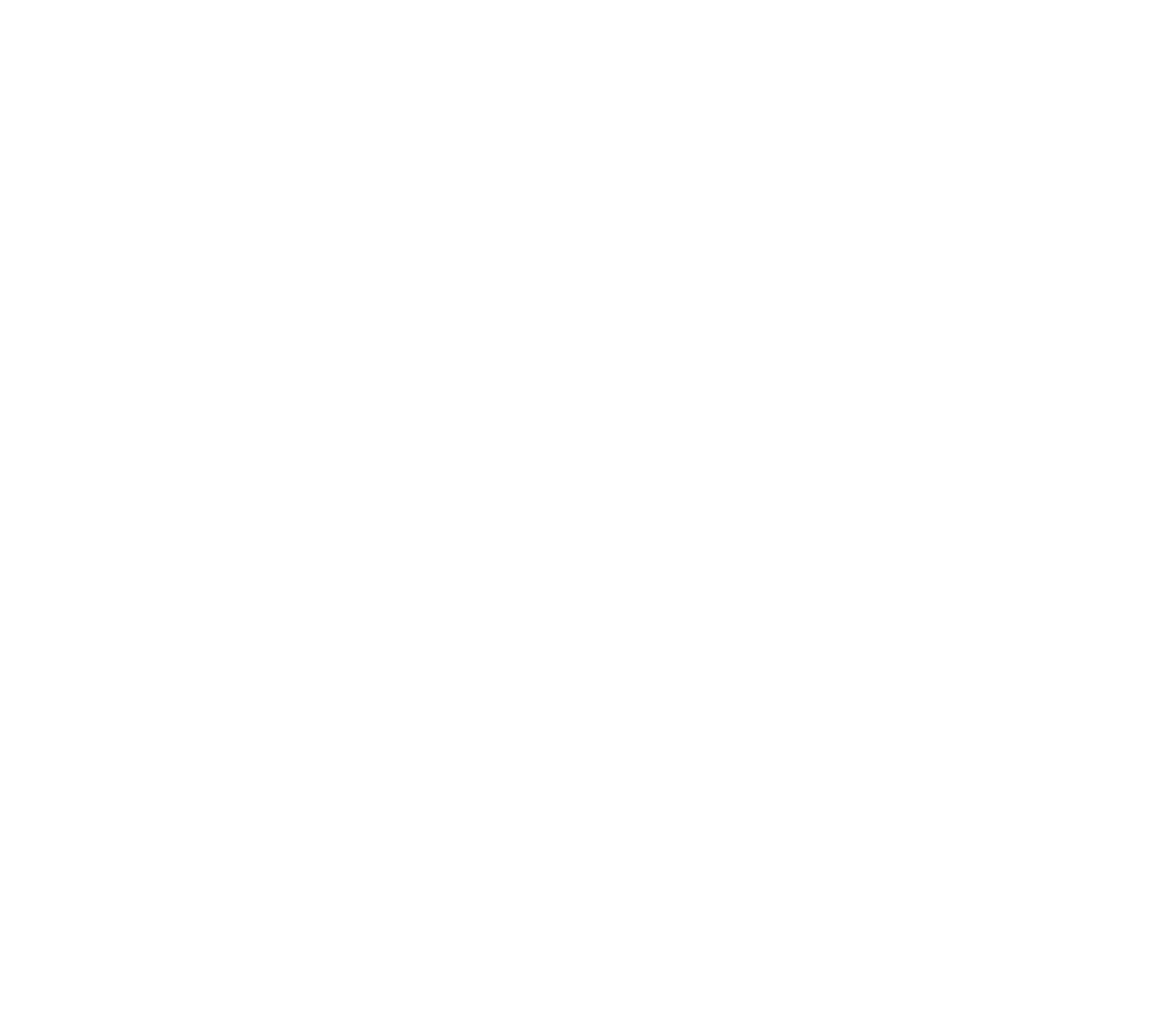Using details from the image, please answer the following question comprehensively:
What is the purpose of the checkbox?

The checkbox is located below the 'Website' textbox and is labeled 'Save my name, email, and website in this browser for the next time I comment.' This suggests that its purpose is to save the user's comment information for future use.